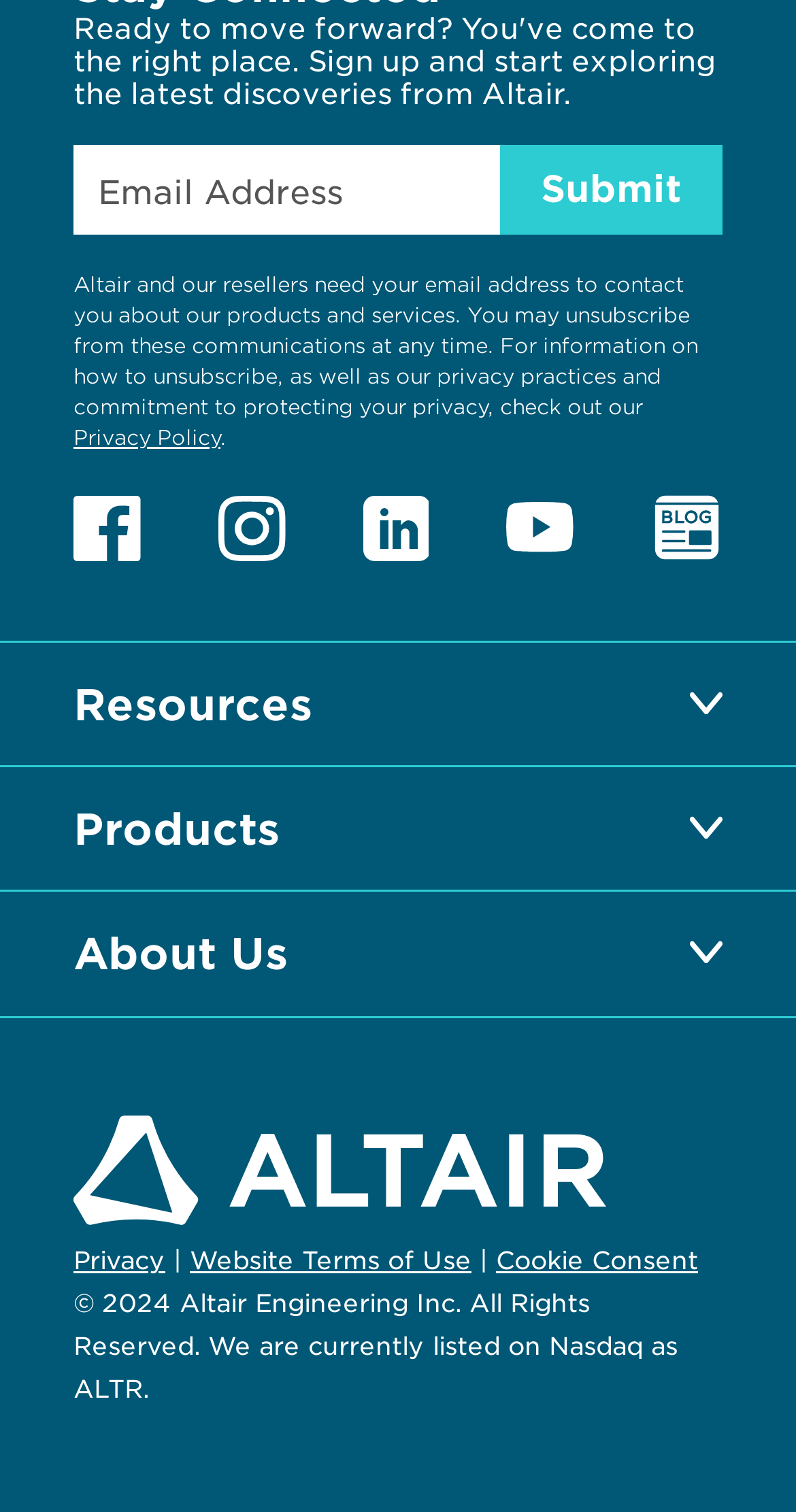What is the name of the company that owns this website?
Give a thorough and detailed response to the question.

The static text at the bottom of the webpage mentions 'Altair Engineering Inc. All Rights Reserved', which suggests that Altair Engineering Inc. is the company that owns this website.